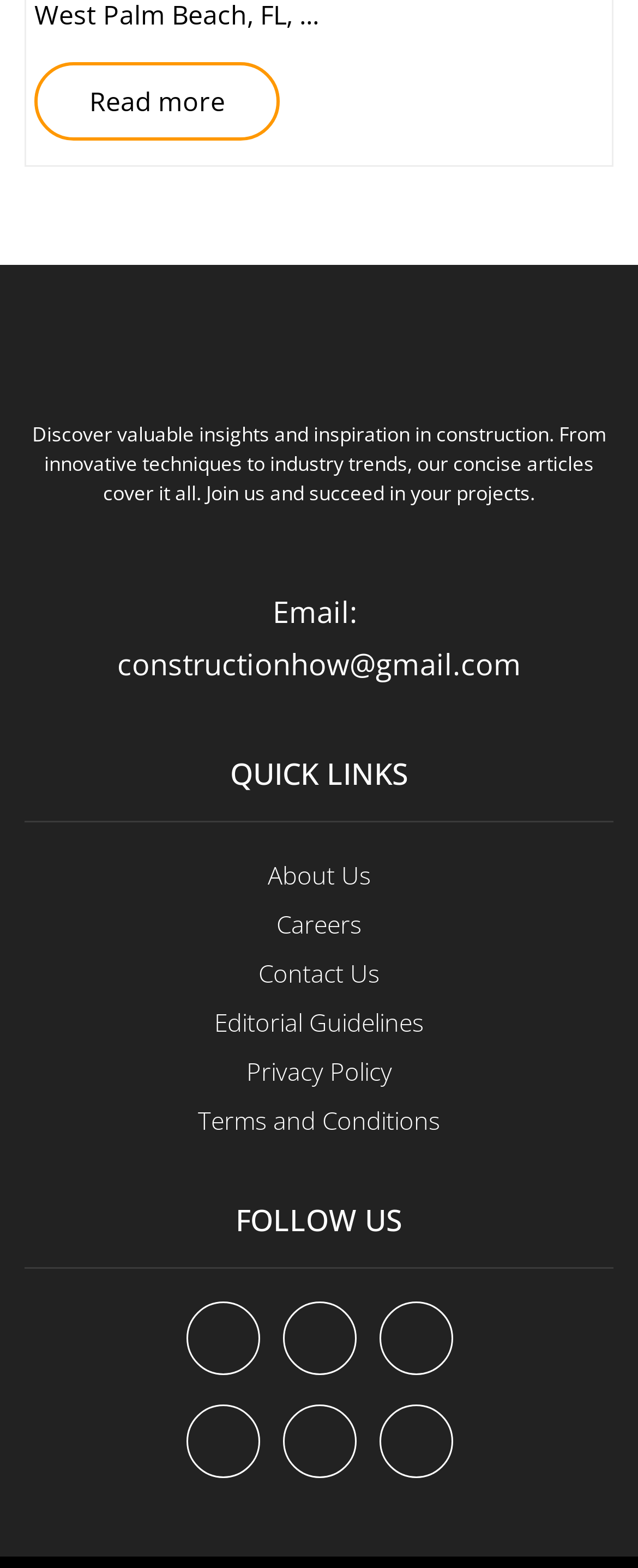What is the purpose of the website?
Based on the image, respond with a single word or phrase.

Construction insights